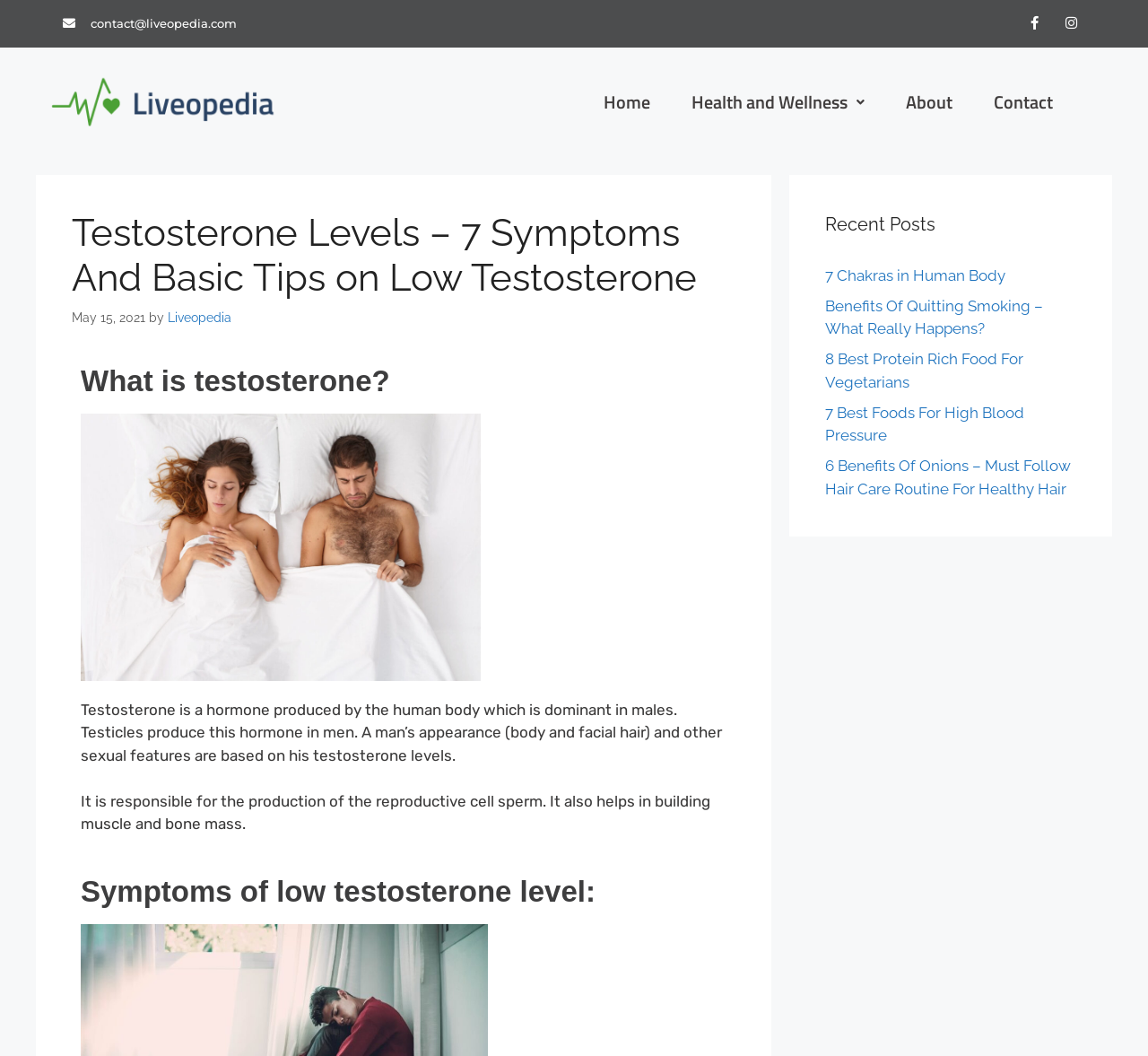Identify the webpage's primary heading and generate its text.

Testosterone Levels – 7 Symptoms And Basic Tips on Low Testosterone